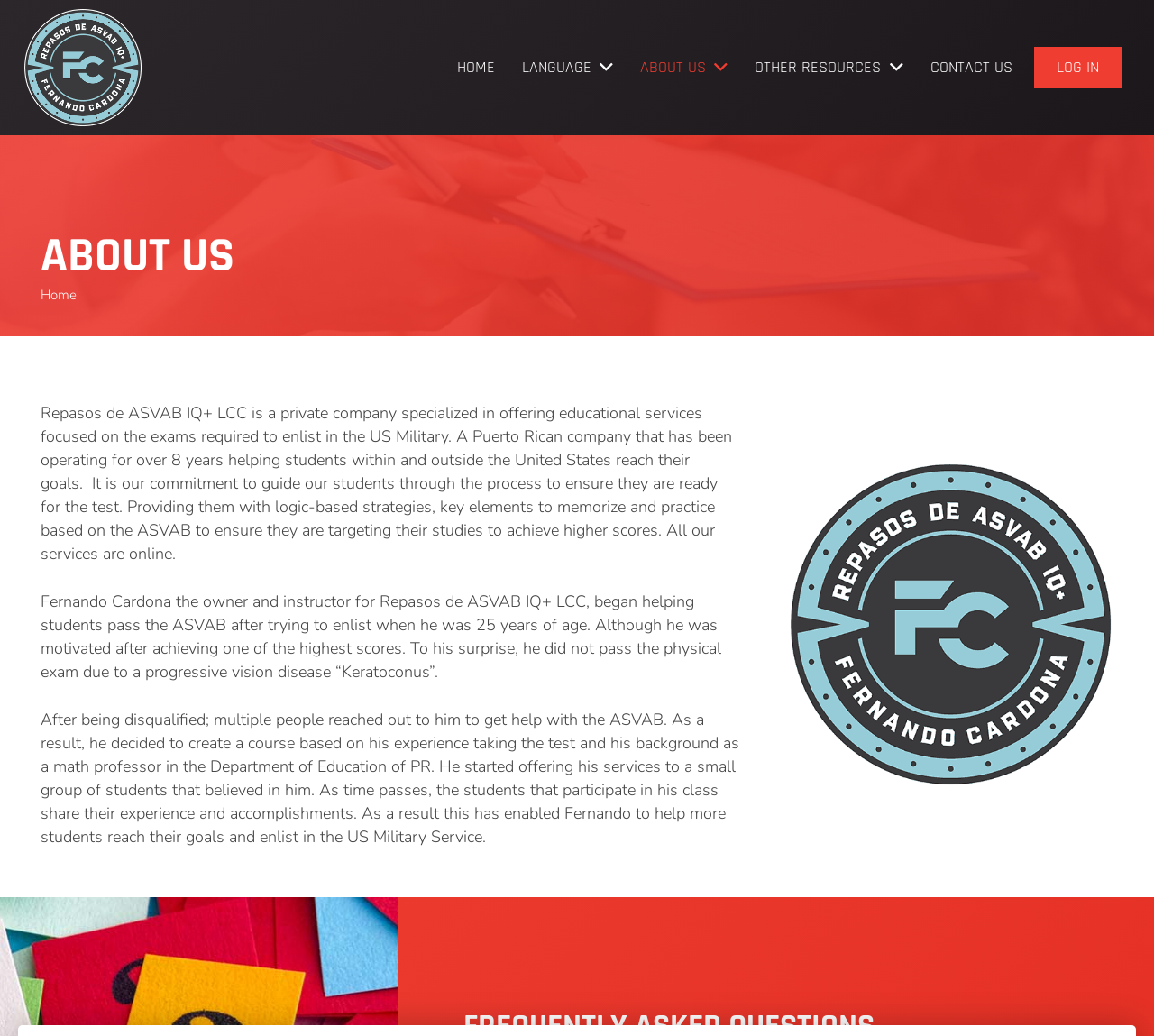Use a single word or phrase to answer this question: 
Who is the owner and instructor of Repasos de ASVAB IQ+ LCC?

Fernando Cardona